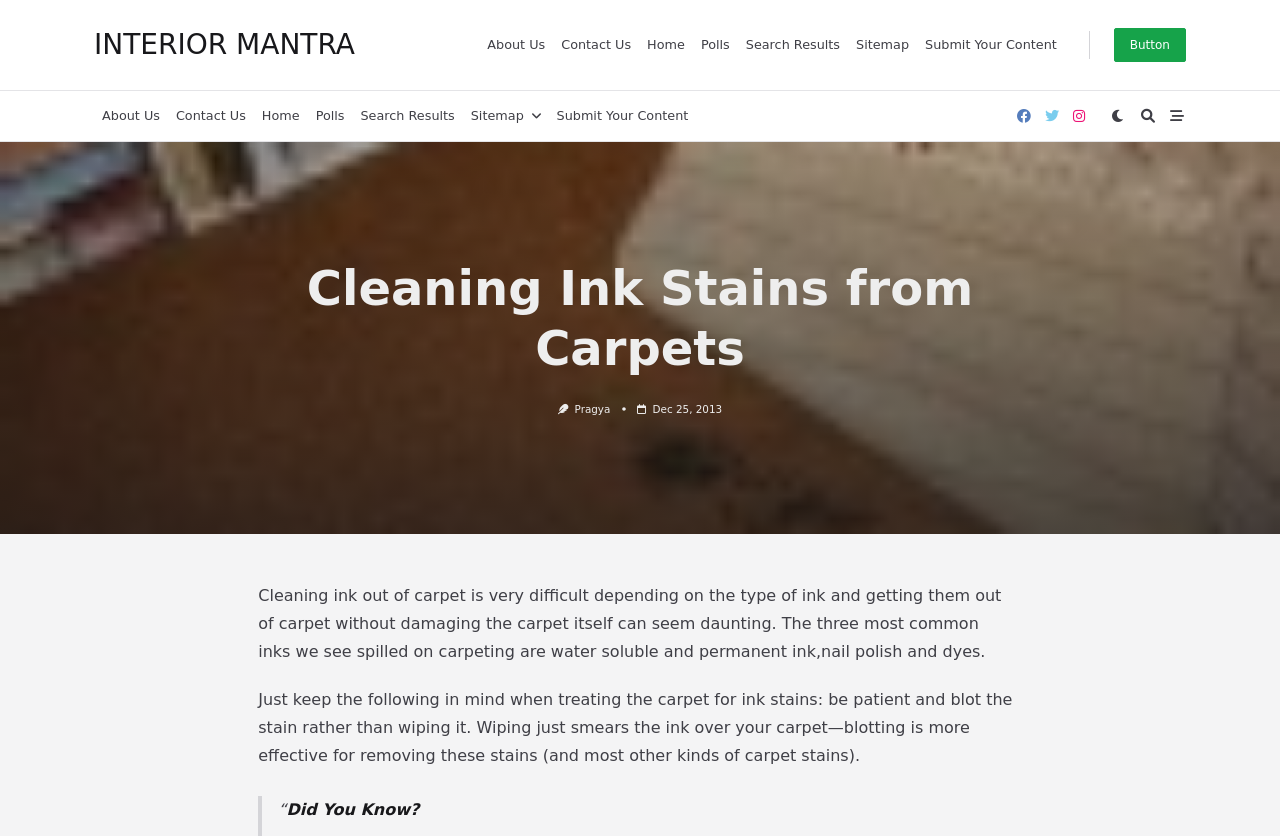Respond to the question below with a single word or phrase:
What is the date of the article?

Dec 25, 2013